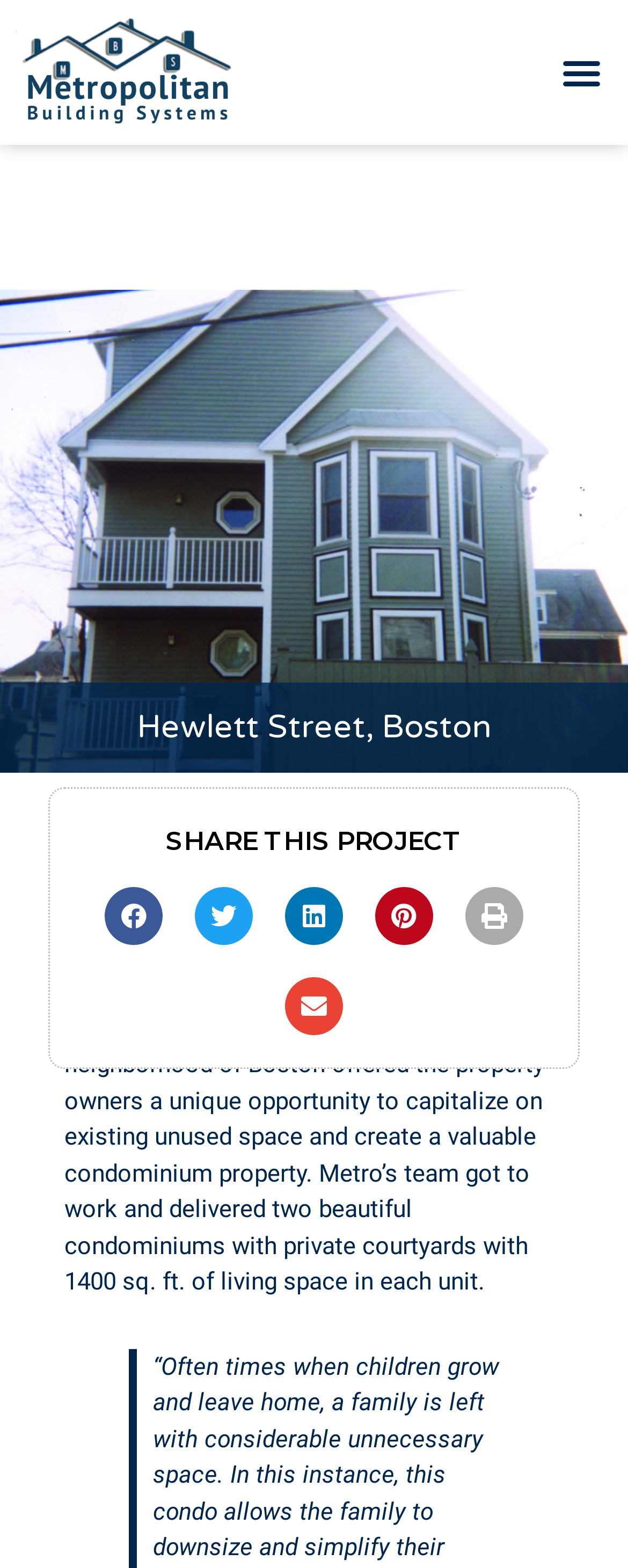What is the purpose of the 'SHARE THIS PROJECT' section?
We need a detailed and meticulous answer to the question.

I inferred the purpose of the 'SHARE THIS PROJECT' section by observing the buttons 'Share on facebook', 'Share on twitter', etc. which suggest that the section is intended for sharing the project on various platforms.